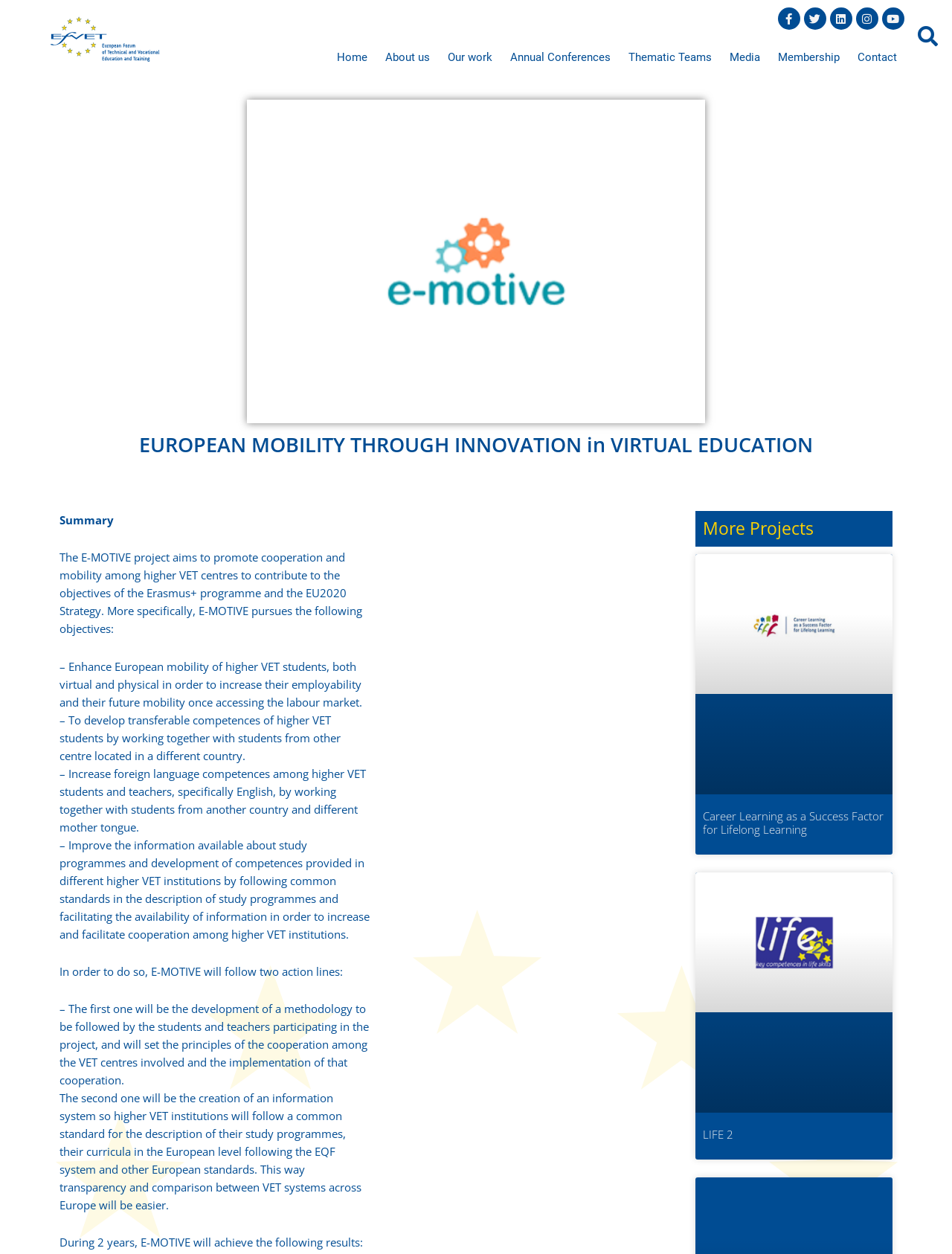Please find the bounding box coordinates of the clickable region needed to complete the following instruction: "Visit the About us page". The bounding box coordinates must consist of four float numbers between 0 and 1, i.e., [left, top, right, bottom].

[0.401, 0.033, 0.455, 0.059]